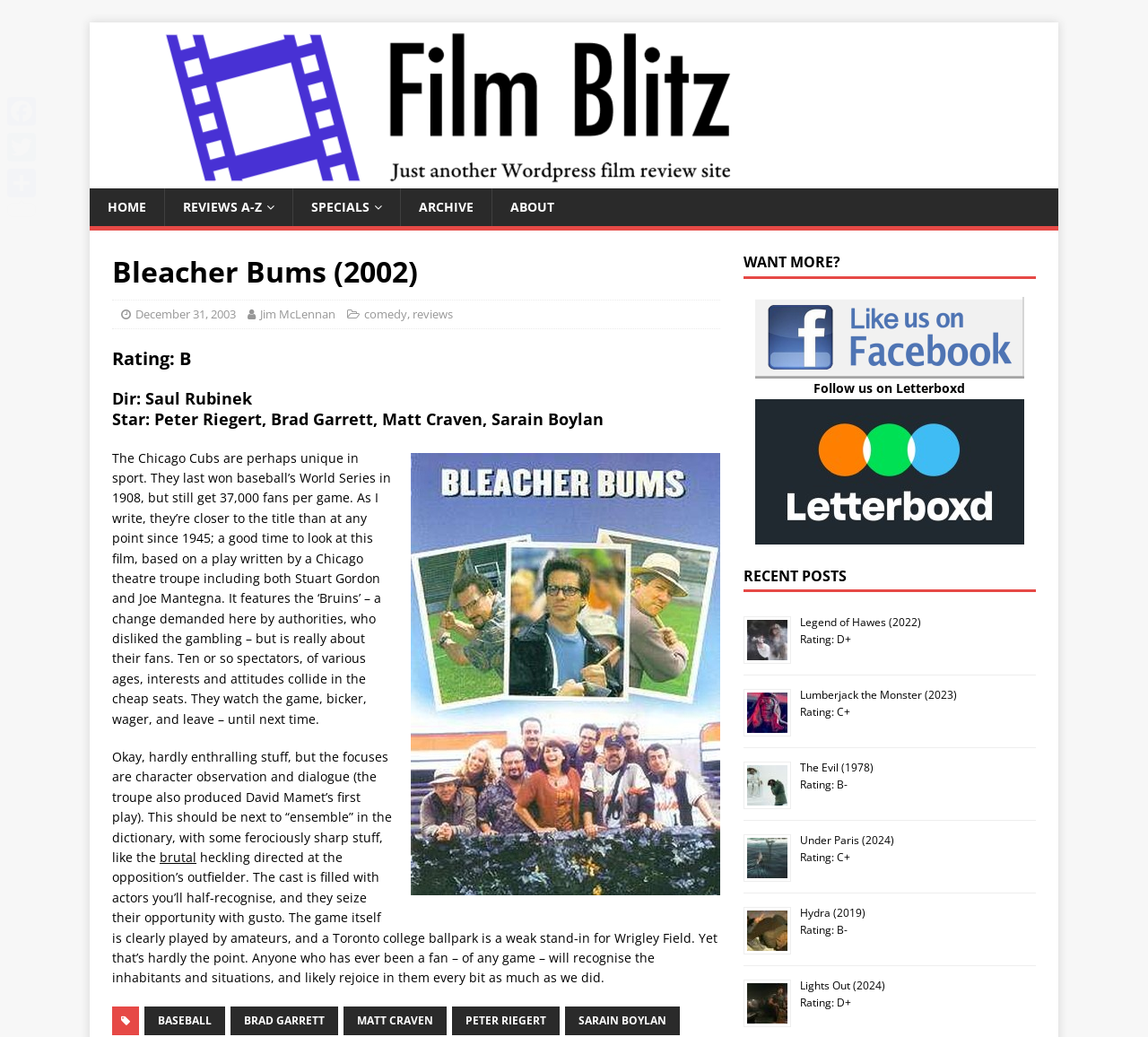Offer a comprehensive description of the webpage’s content and structure.

This webpage is about a film review website, specifically showcasing a review of the 2002 film "Bleacher Bums". At the top, there is a navigation bar with links to "HOME", "REVIEWS A-Z", "SPECIALS", "ARCHIVE", and "ABOUT". Below the navigation bar, there is a header section with the title "Bleacher Bums (2002)" and a rating of "B". 

To the right of the header section, there is a column with links to related topics, including "BASEBALL", "BRAD GARRETT", "MATT CRAVEN", "PETER RIEGERT", and "SARAIN BOYLAN". 

The main content of the webpage is a review of the film, which includes a brief summary and several paragraphs of text. The review is accompanied by an image, likely a poster or screenshot from the film. 

Below the review, there is a section titled "WANT MORE?" with a link to follow the website on Letterboxd. 

Further down the page, there is a section titled "RECENT POSTS" showcasing several recent film reviews, each with a title, rating, and image. The films reviewed include "Legend of Hawes (2022)", "Lumberjack the Monster (2023)", "The Evil (1978)", "Under Paris (2024)", "Hydra (2019)", and "Lights Out (2024)". 

At the very bottom of the page, there are links to social media platforms, including Facebook, Twitter, and Share.